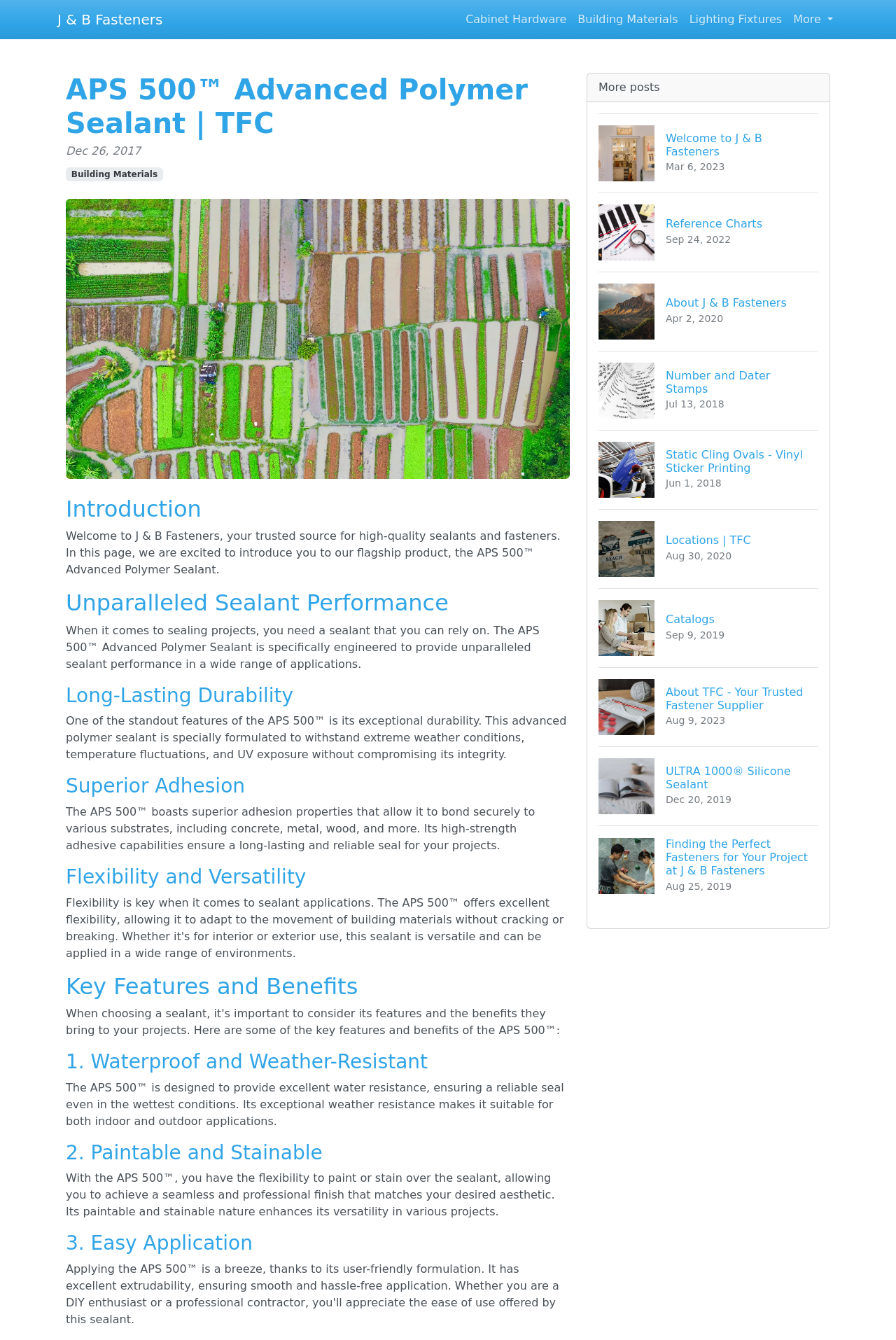Extract the bounding box for the UI element that matches this description: "More".

[0.879, 0.004, 0.936, 0.025]